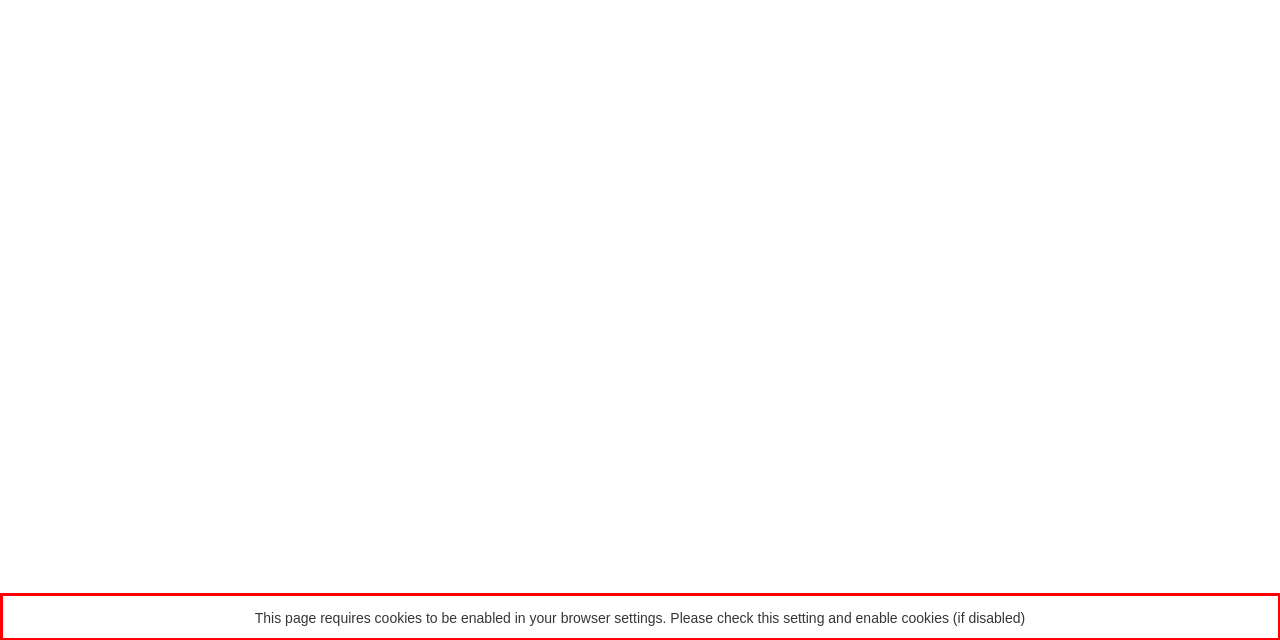You have a screenshot of a webpage where a UI element is enclosed in a red rectangle. Perform OCR to capture the text inside this red rectangle.

This page requires cookies to be enabled in your browser settings. Please check this setting and enable cookies (if disabled)